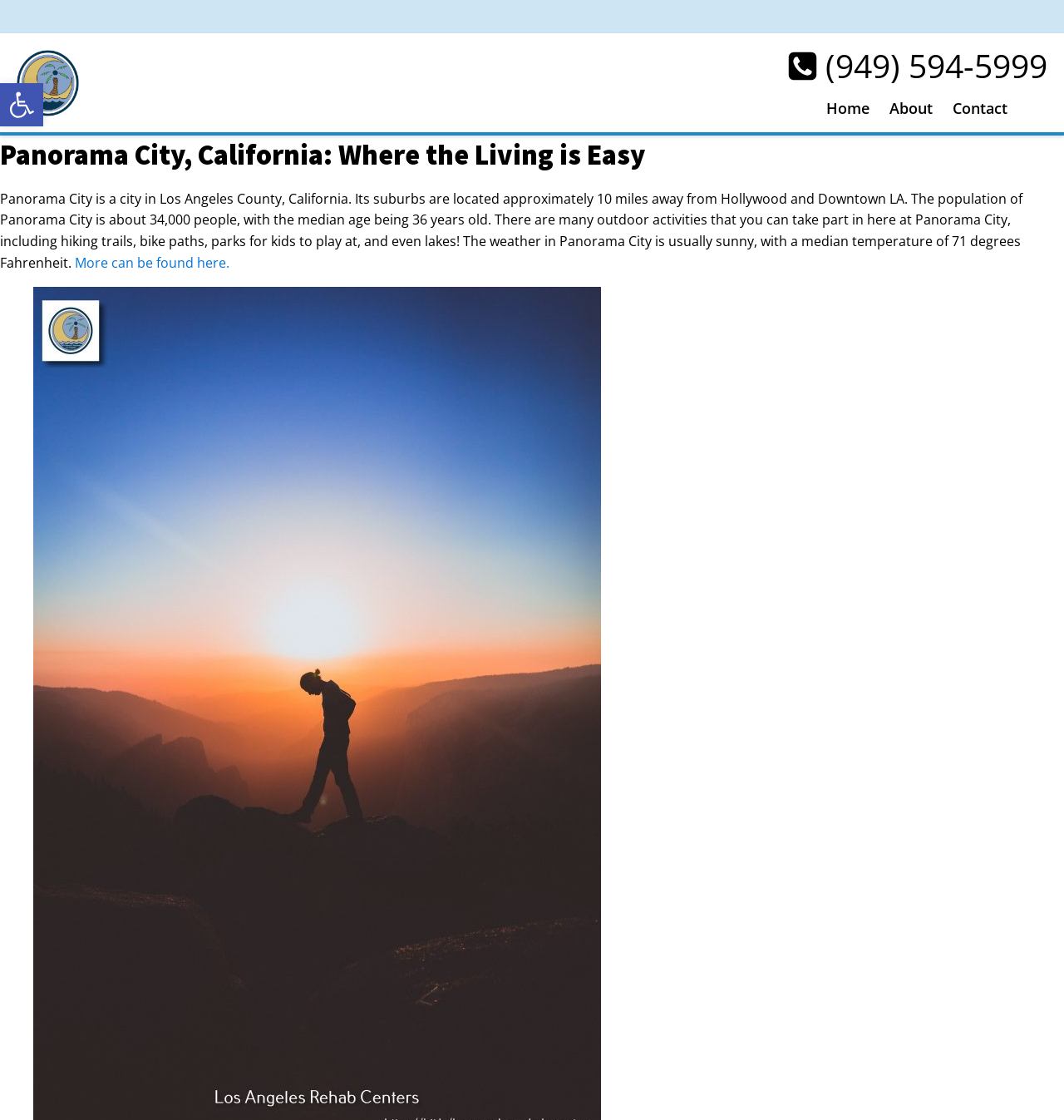Given the content of the image, can you provide a detailed answer to the question?
What is the median age in Panorama City?

The webpage mentions that the median age in Panorama City is 36 years old, which is part of the description of the city's demographics.